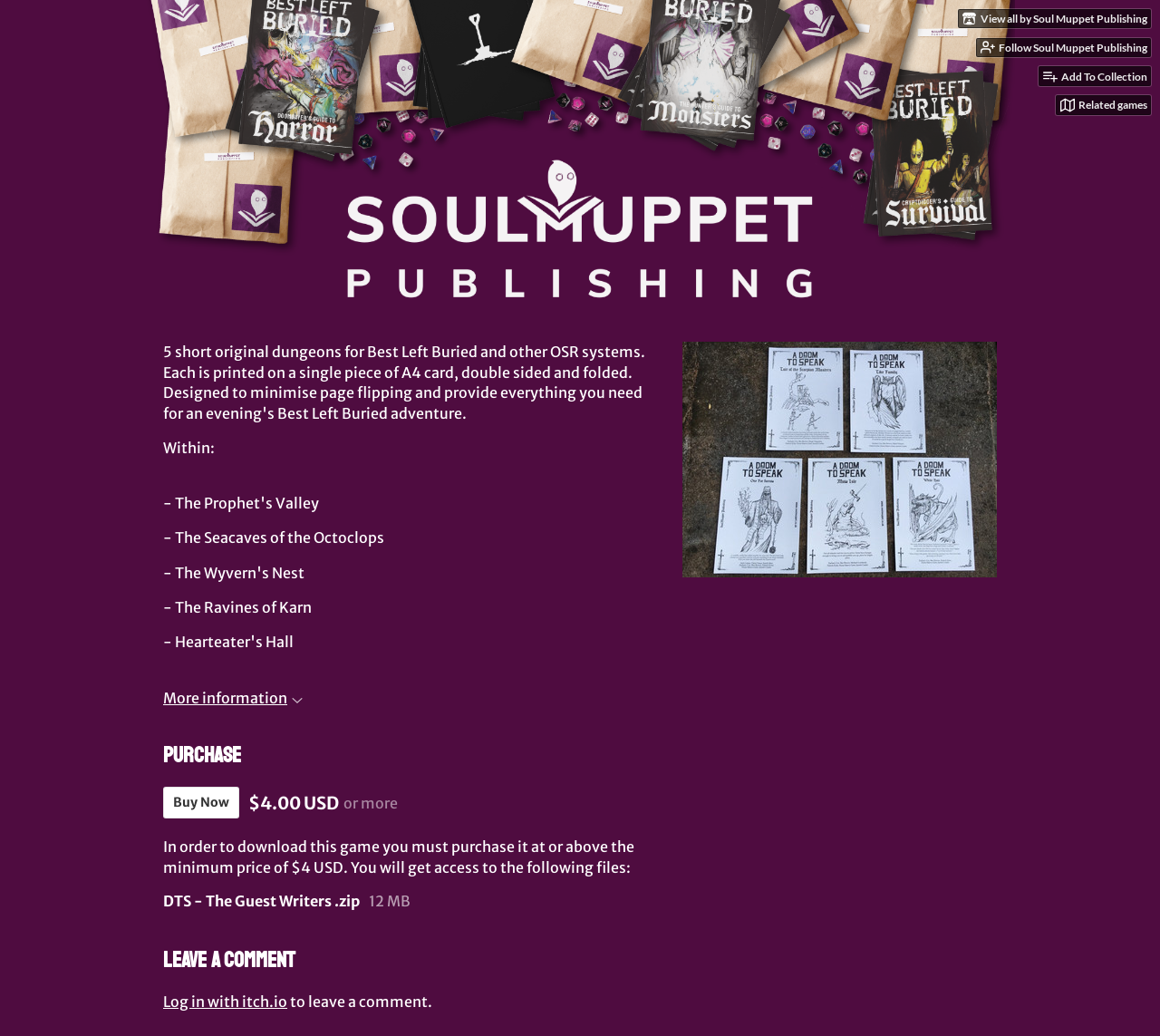What is the purpose of the 'Log in with itch.io' link?
Ensure your answer is thorough and detailed.

I found the answer by examining the link element with the text 'Log in with itch.io' and the adjacent StaticText element with the text 'to leave a comment.', which suggests that the purpose of this link is to allow users to log in and leave a comment.